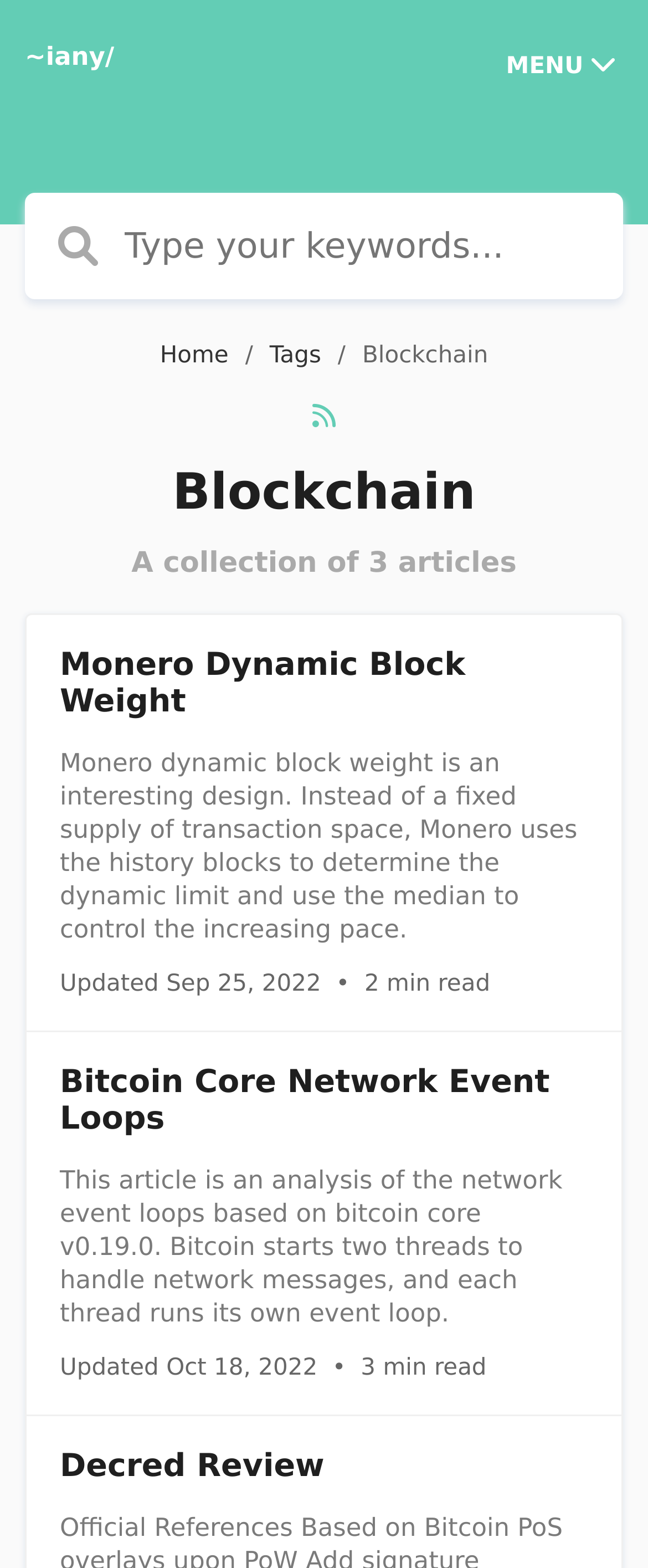Could you specify the bounding box coordinates for the clickable section to complete the following instruction: "Explore the tags page"?

[0.416, 0.218, 0.496, 0.235]